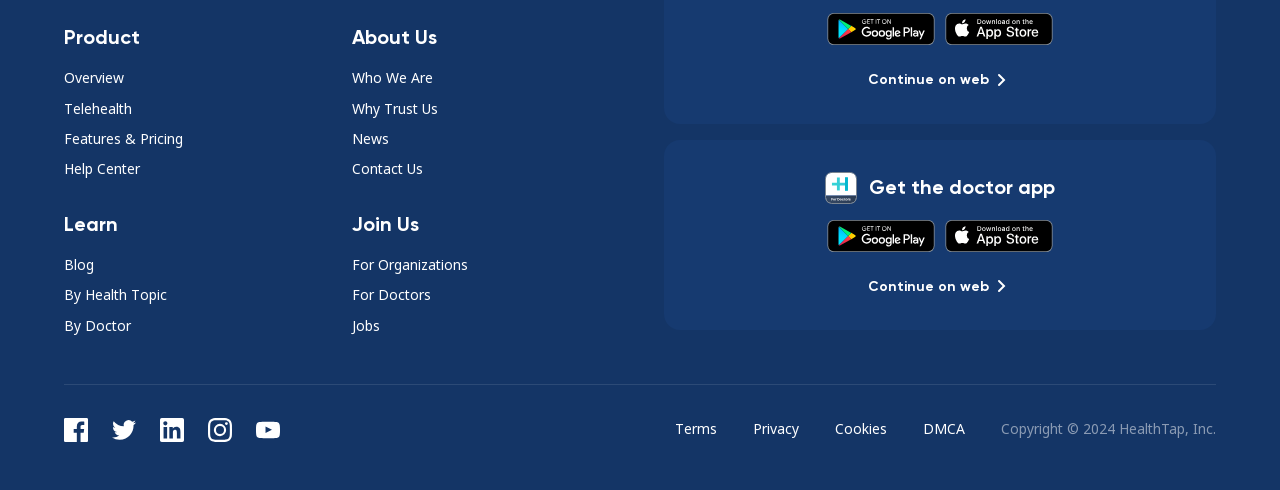What is the purpose of the 'Join Us' section?
Look at the image and respond with a one-word or short phrase answer.

For organizations and doctors